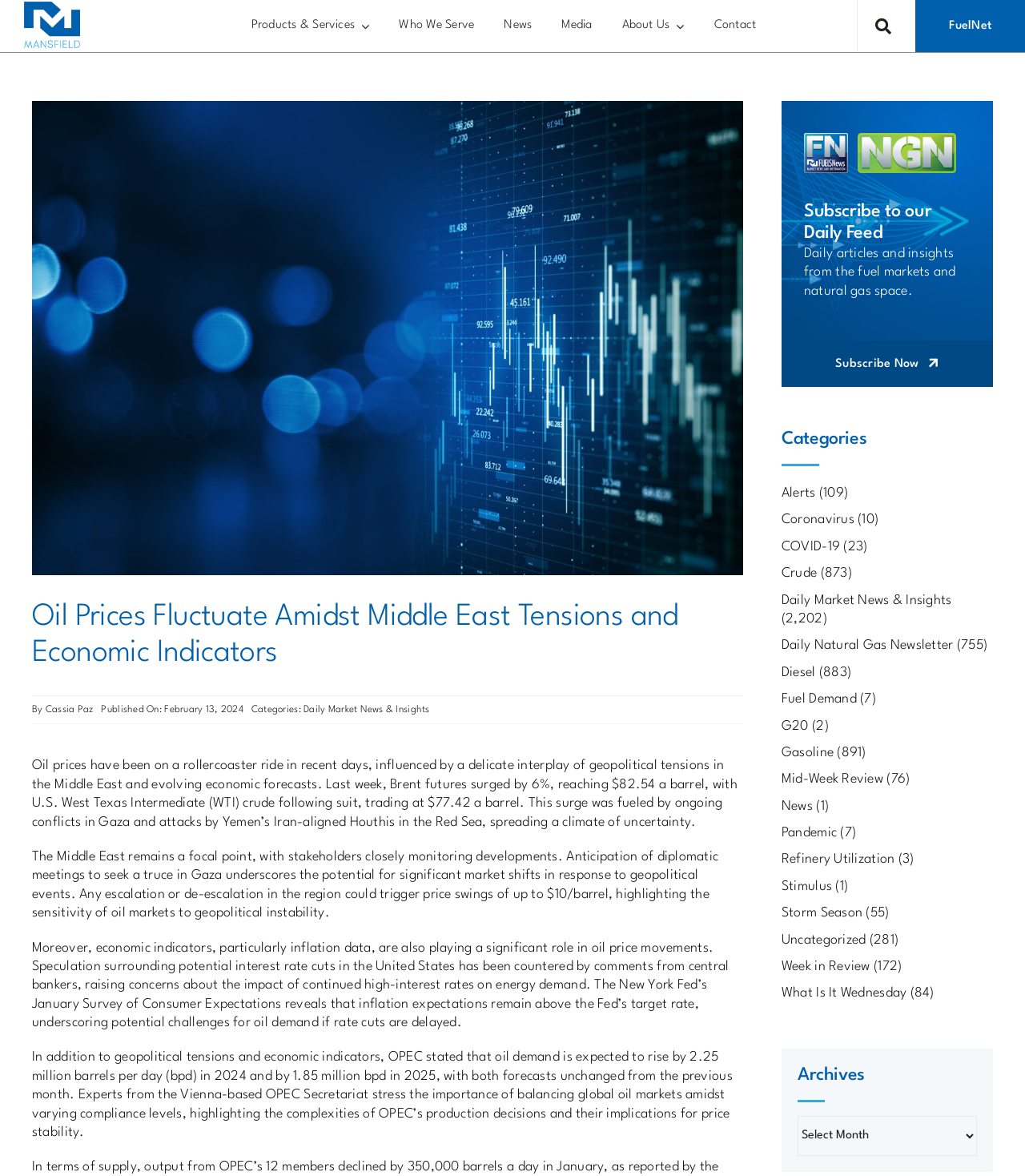Identify the bounding box coordinates of the section that should be clicked to achieve the task described: "View the categories".

[0.762, 0.365, 0.969, 0.383]